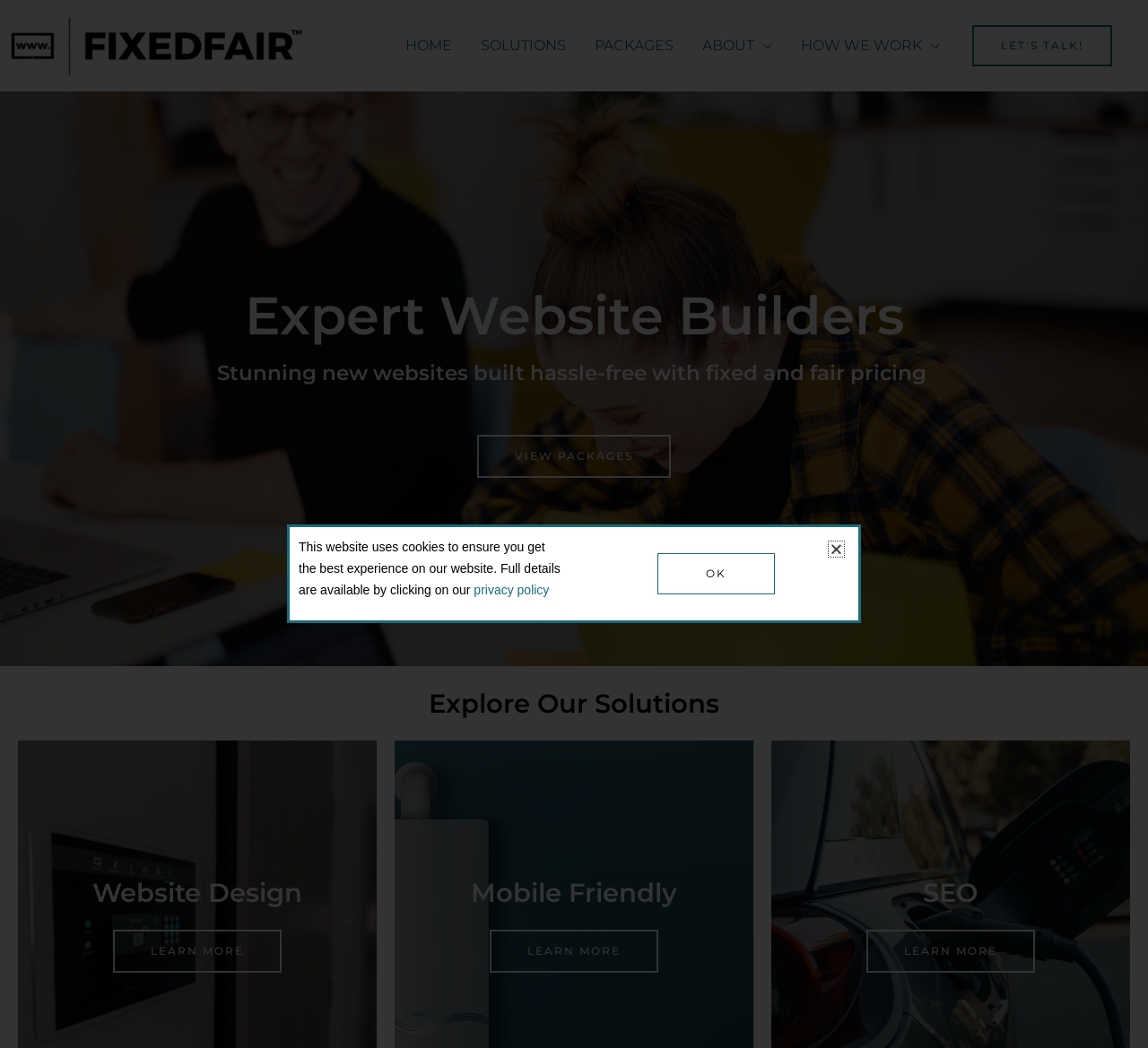Give a detailed account of the webpage.

The webpage is a professional website for a company called FIXEDFAIR, which offers website building services. At the top left corner, there is a logo image with the text "FIXEDFAIR" next to it. Below the logo, there is a navigation menu with five links: "HOME", "SOLUTIONS", "PACKAGES", "ABOUT", and "HOW WE WORK".

On the right side of the navigation menu, there is a call-to-action link "LET'S TALK!" with a series of three identical groups of elements below it, which are not visible in the accessibility tree.

The main content of the webpage is divided into three sections. The first section has a heading "Expert Website Builders" and a subheading "Stunning new websites built hassle-free with fixed and fair pricing". Below the subheading, there is a link "VIEW PACKAGES".

The second section has a heading "Explore Our Solutions" and three subheadings: "Website Design", "Mobile Friendly", and "SEO". Each subheading has a corresponding link to learn more about the solution.

At the bottom of the webpage, there is a notification bar with a message about the website using cookies, a link to the privacy policy, and an "OK" button to close the notification.

Overall, the webpage has a clean and organized layout, with clear headings and concise text, making it easy to navigate and understand the services offered by FIXEDFAIR.